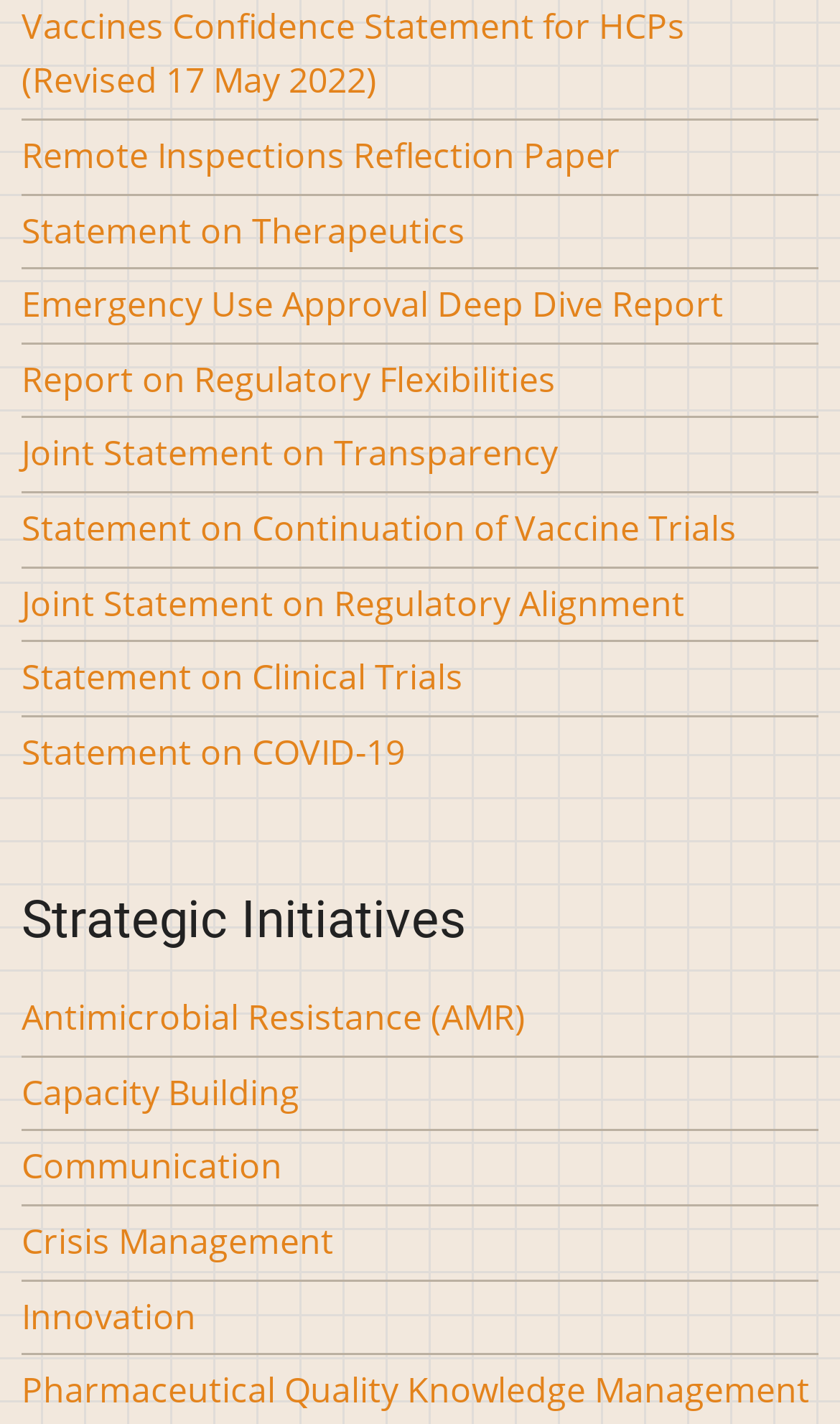Please identify the bounding box coordinates for the region that you need to click to follow this instruction: "Check out Quinceanera Packages".

None